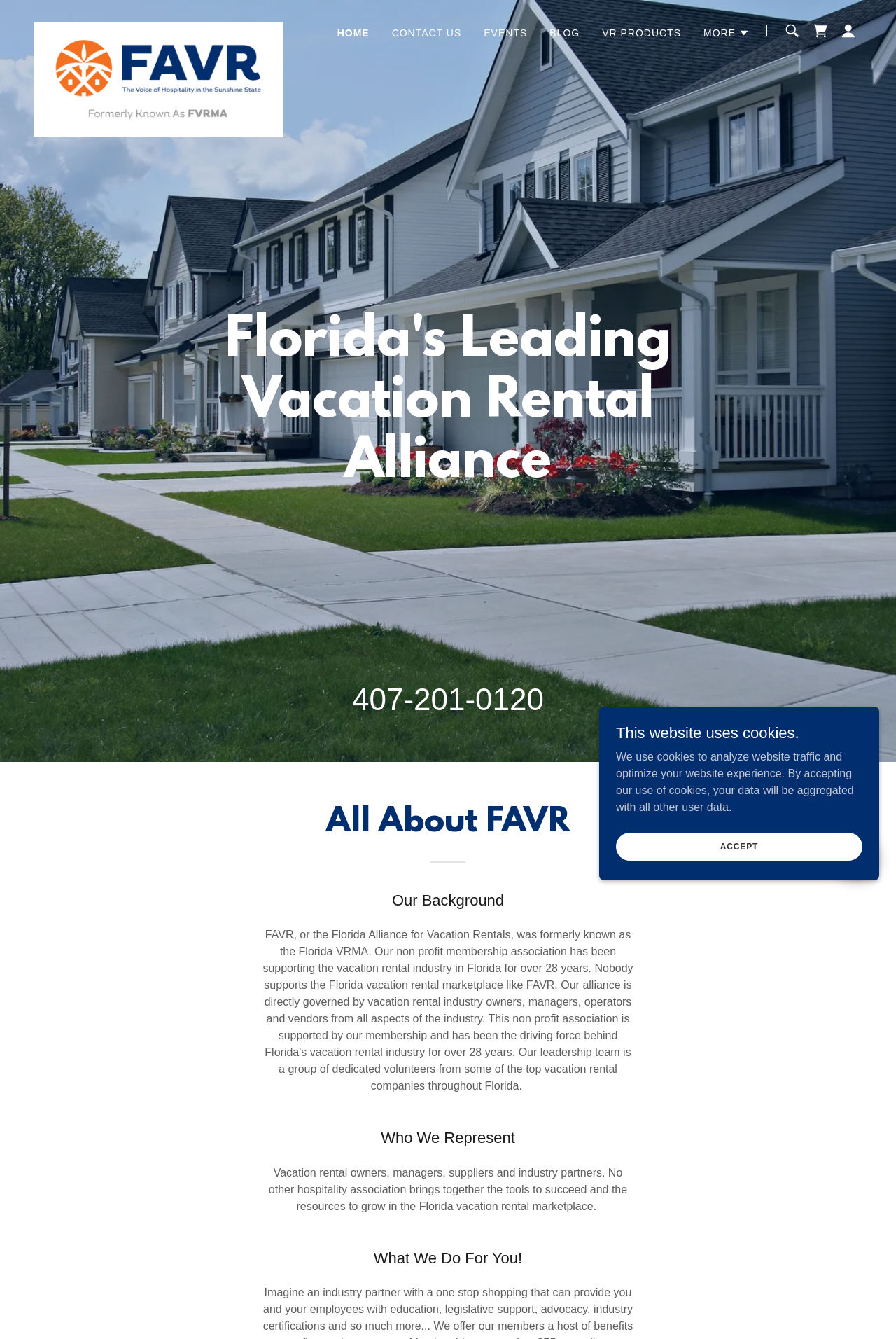Please predict the bounding box coordinates (top-left x, top-left y, bottom-right x, bottom-right y) for the UI element in the screenshot that fits the description: VR Products

[0.667, 0.015, 0.765, 0.034]